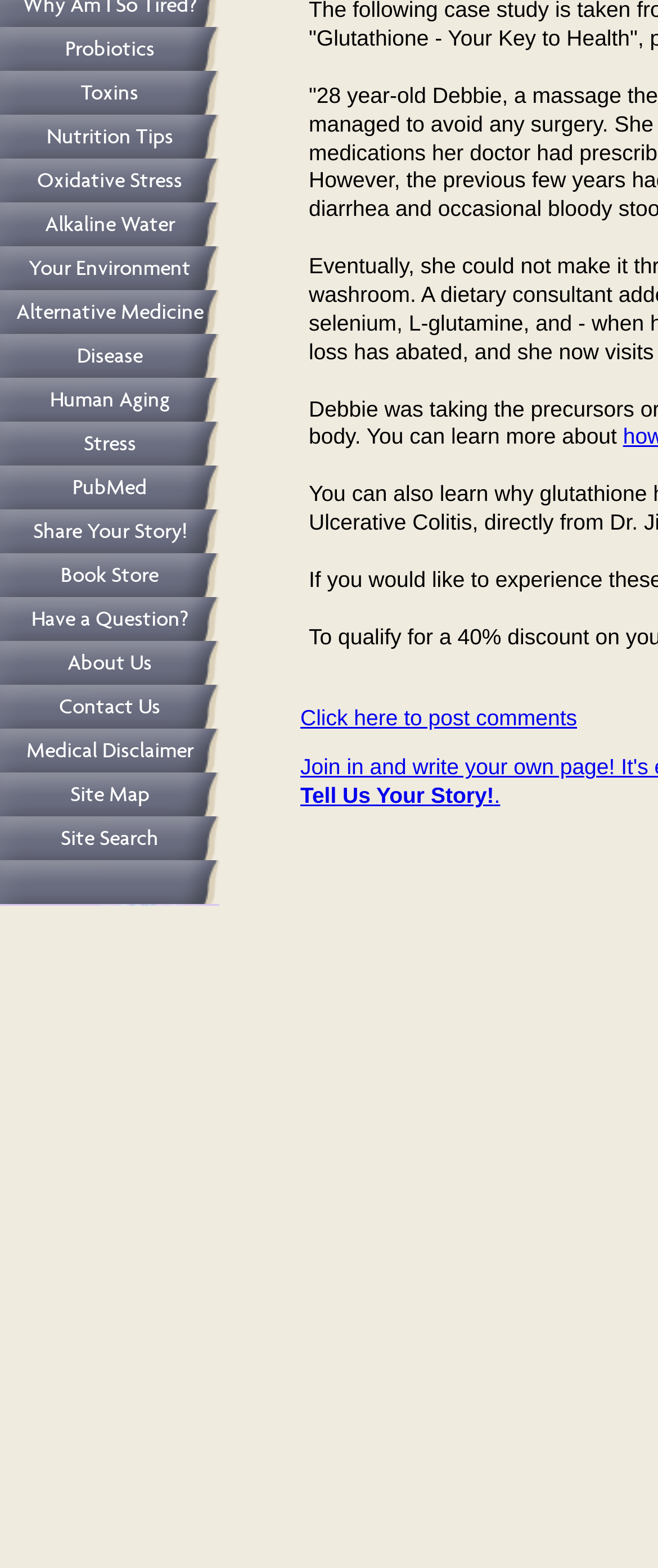Find the bounding box of the UI element described as: "Your Environment". The bounding box coordinates should be given as four float values between 0 and 1, i.e., [left, top, right, bottom].

[0.0, 0.157, 0.333, 0.185]